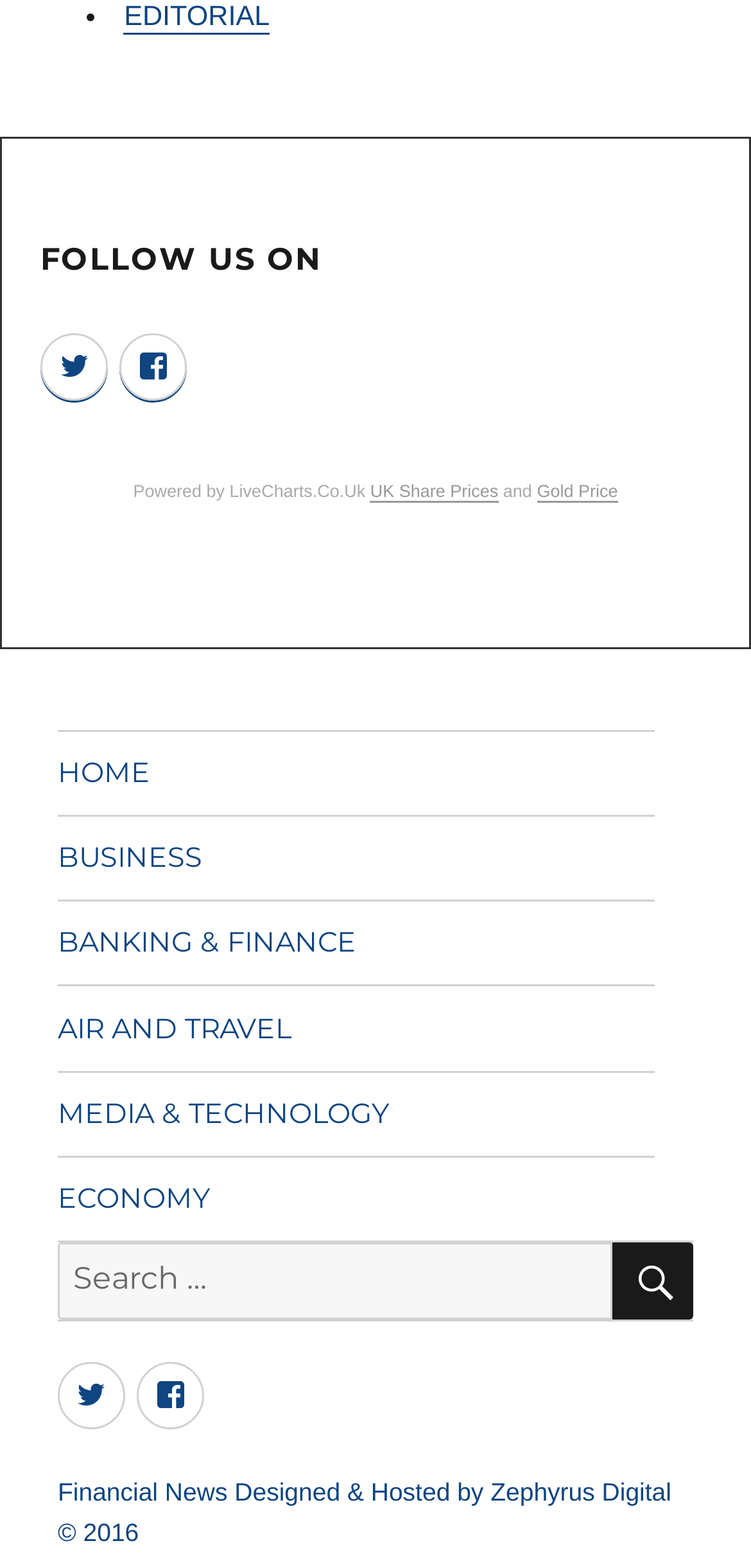Identify the bounding box coordinates necessary to click and complete the given instruction: "Check Financial News".

[0.077, 0.942, 0.303, 0.961]